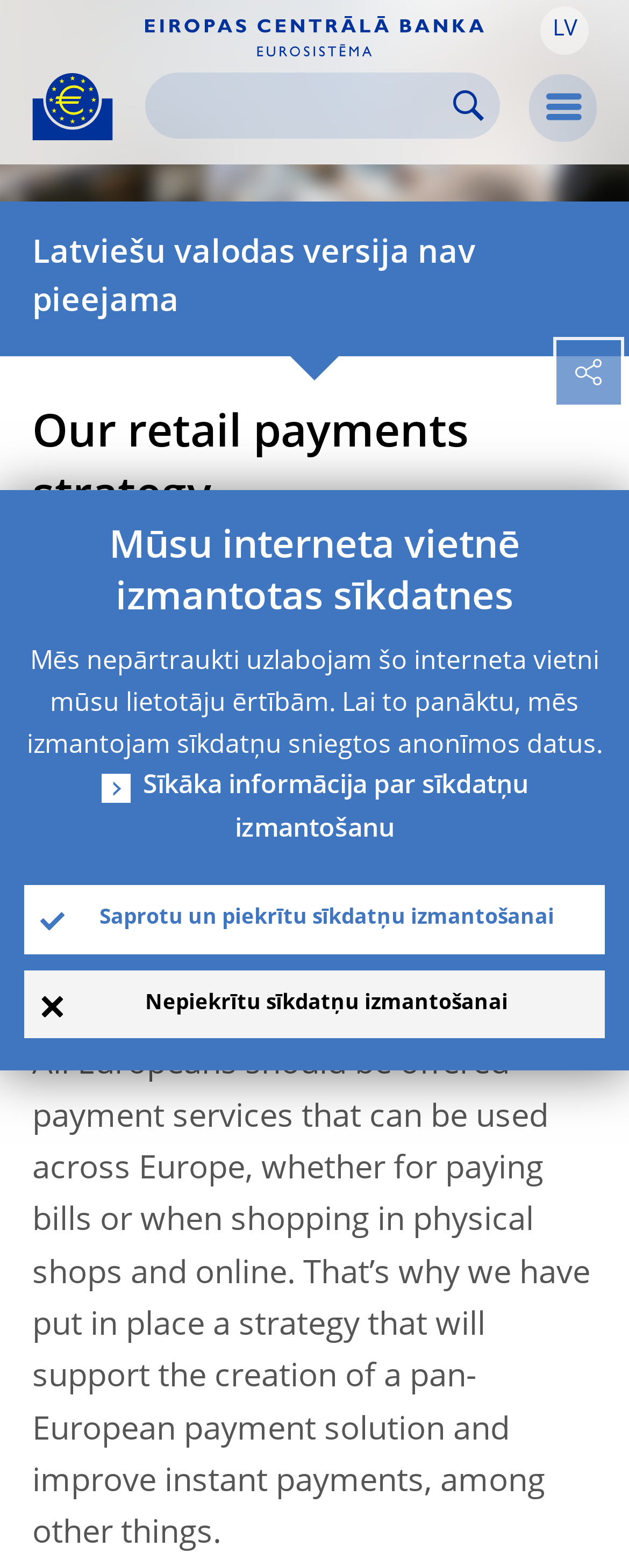Determine the bounding box coordinates of the target area to click to execute the following instruction: "Click on the Best-Selling Foot Mask Forming Machine link."

None